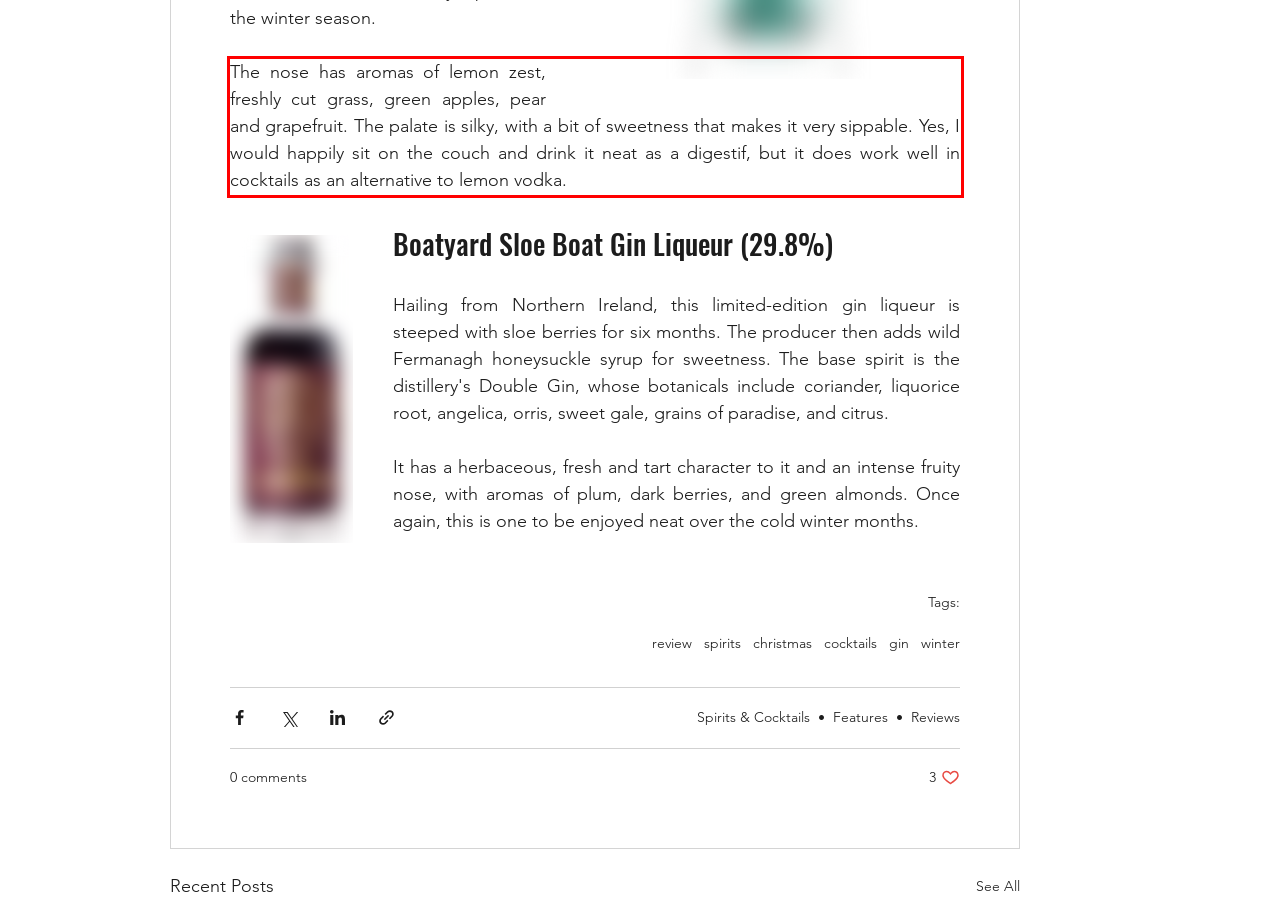Given the screenshot of a webpage, identify the red rectangle bounding box and recognize the text content inside it, generating the extracted text.

The nose has aromas of lemon zest, freshly cut grass, green apples, pear and grapefruit. The palate is silky, with a bit of sweetness that makes it very sippable. Yes, I would happily sit on the couch and drink it neat as a digestif, but it does work well in cocktails as an alternative to lemon vodka.